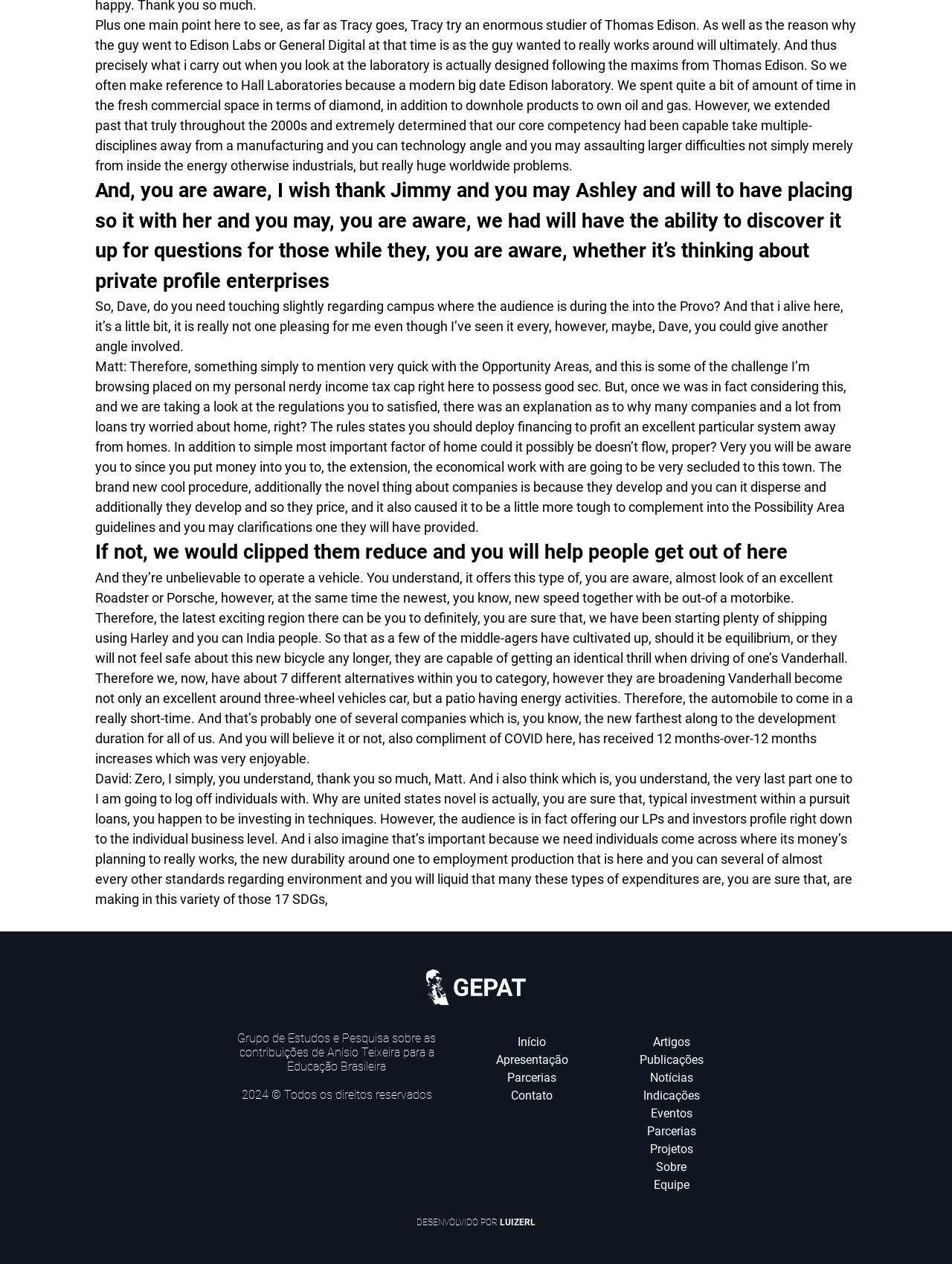Please provide a brief answer to the following inquiry using a single word or phrase:
What is the purpose of the website?

To provide information about a company or organization